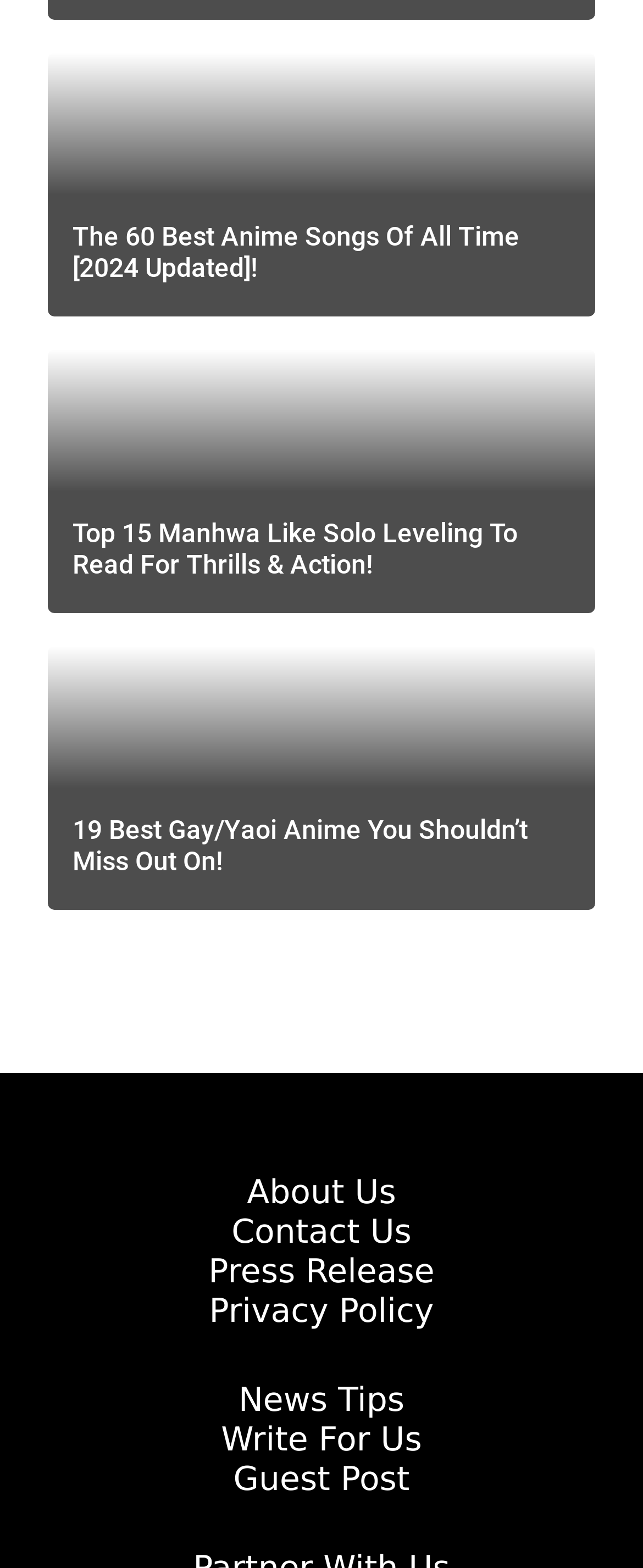Use a single word or phrase to answer the question:
What is the topic of the first link on the webpage?

Best Anime Songs